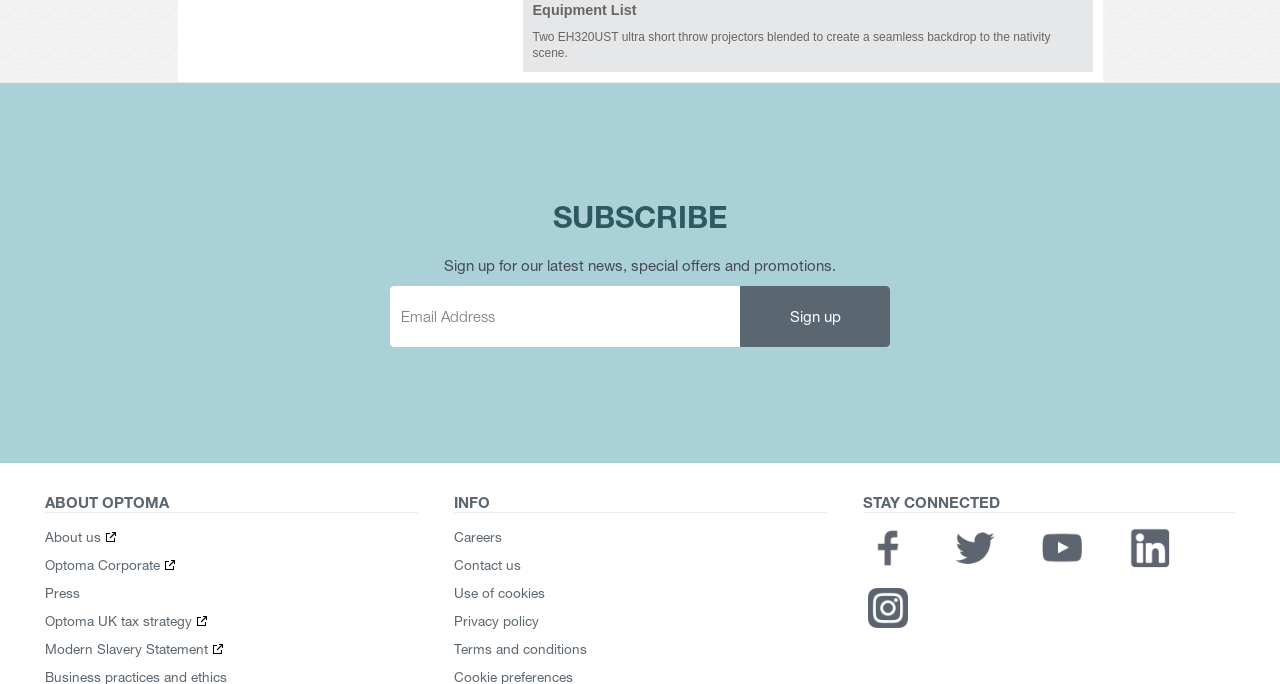Answer the following in one word or a short phrase: 
What is the purpose of the textbox?

Email Address